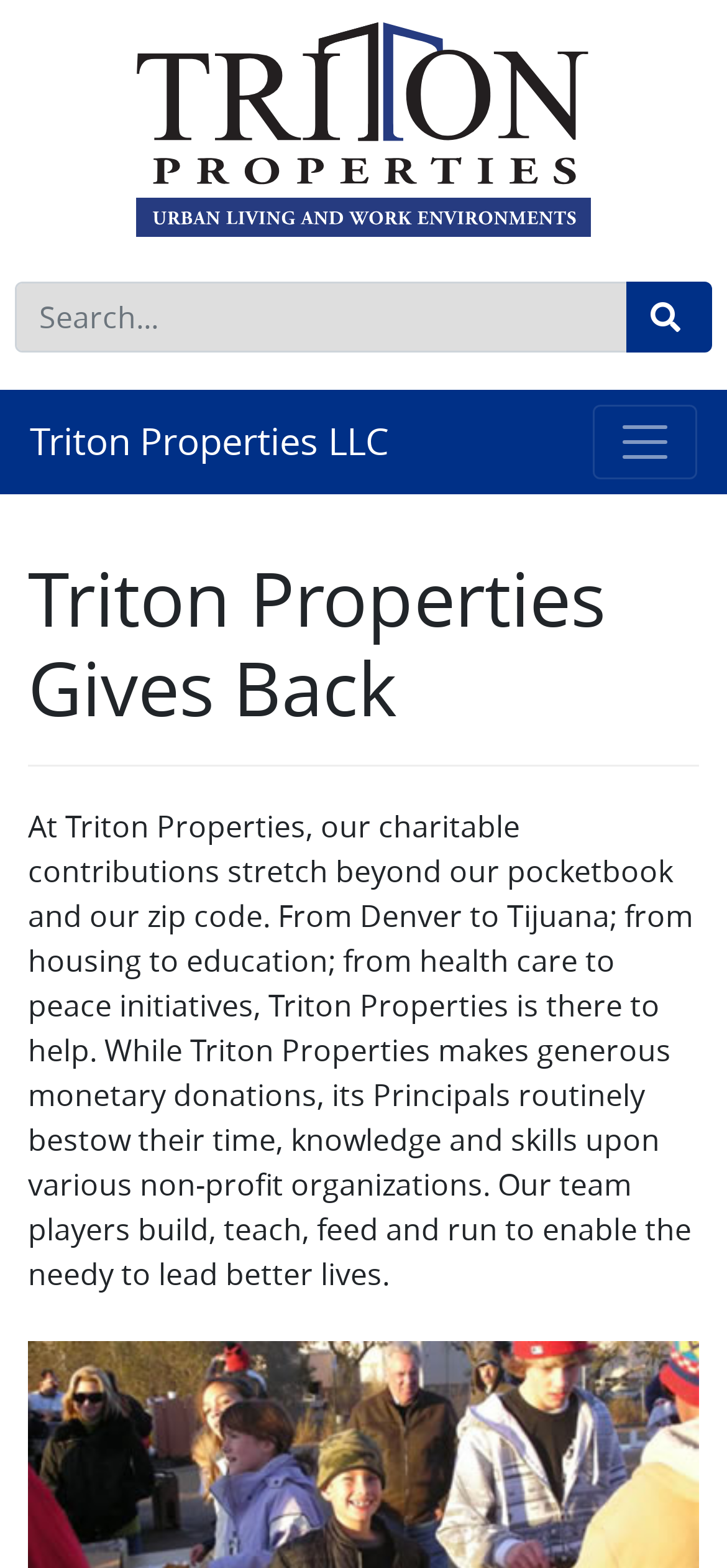What is the location of Triton Properties' charitable activities?
Refer to the screenshot and deliver a thorough answer to the question presented.

The webpage mentions that Triton Properties' charitable contributions stretch from Denver to Tijuana, suggesting that their charitable activities are not limited to a specific location, but rather span across different regions.